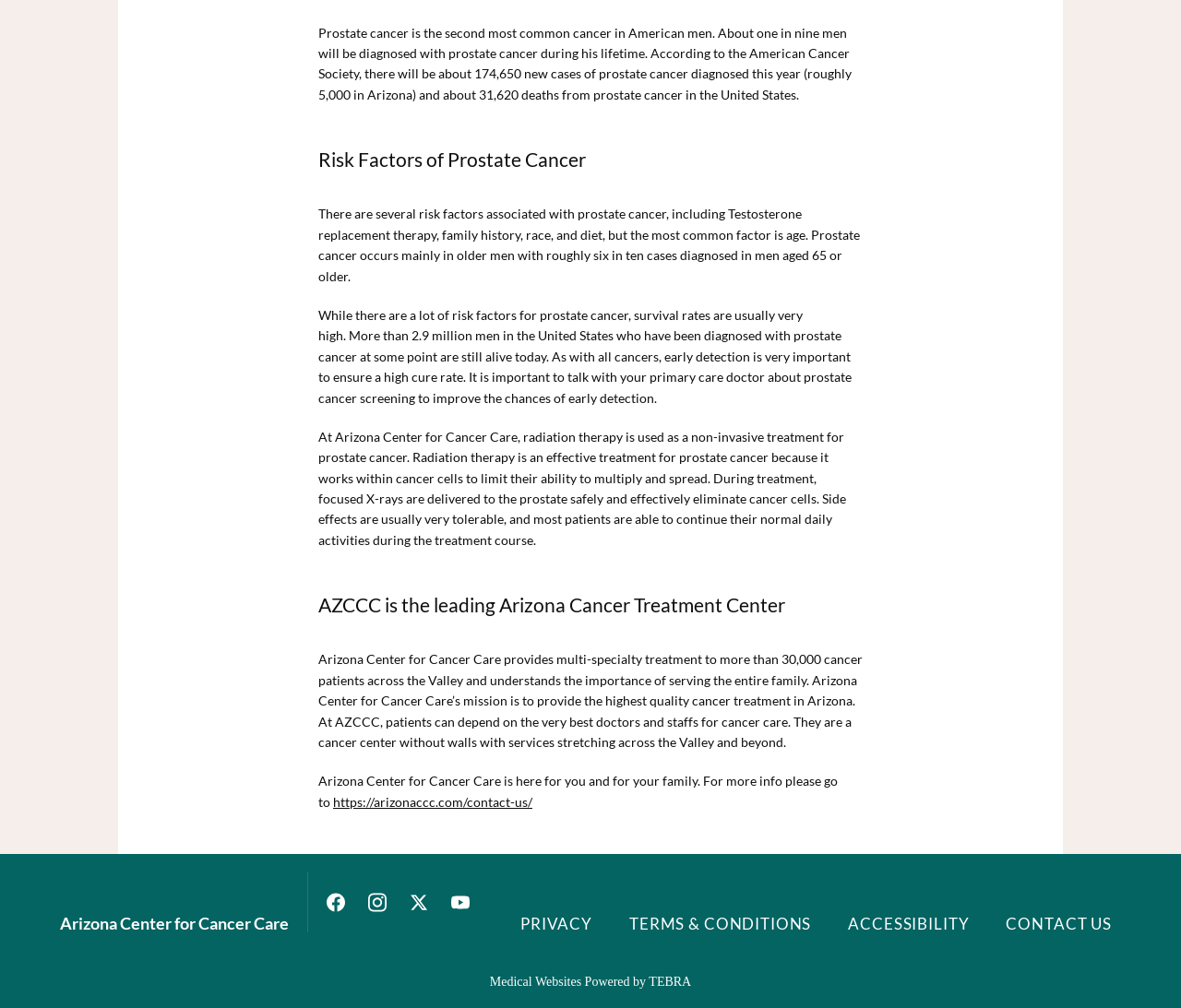Determine the bounding box coordinates for the area that needs to be clicked to fulfill this task: "Read the full bio". The coordinates must be given as four float numbers between 0 and 1, i.e., [left, top, right, bottom].

None